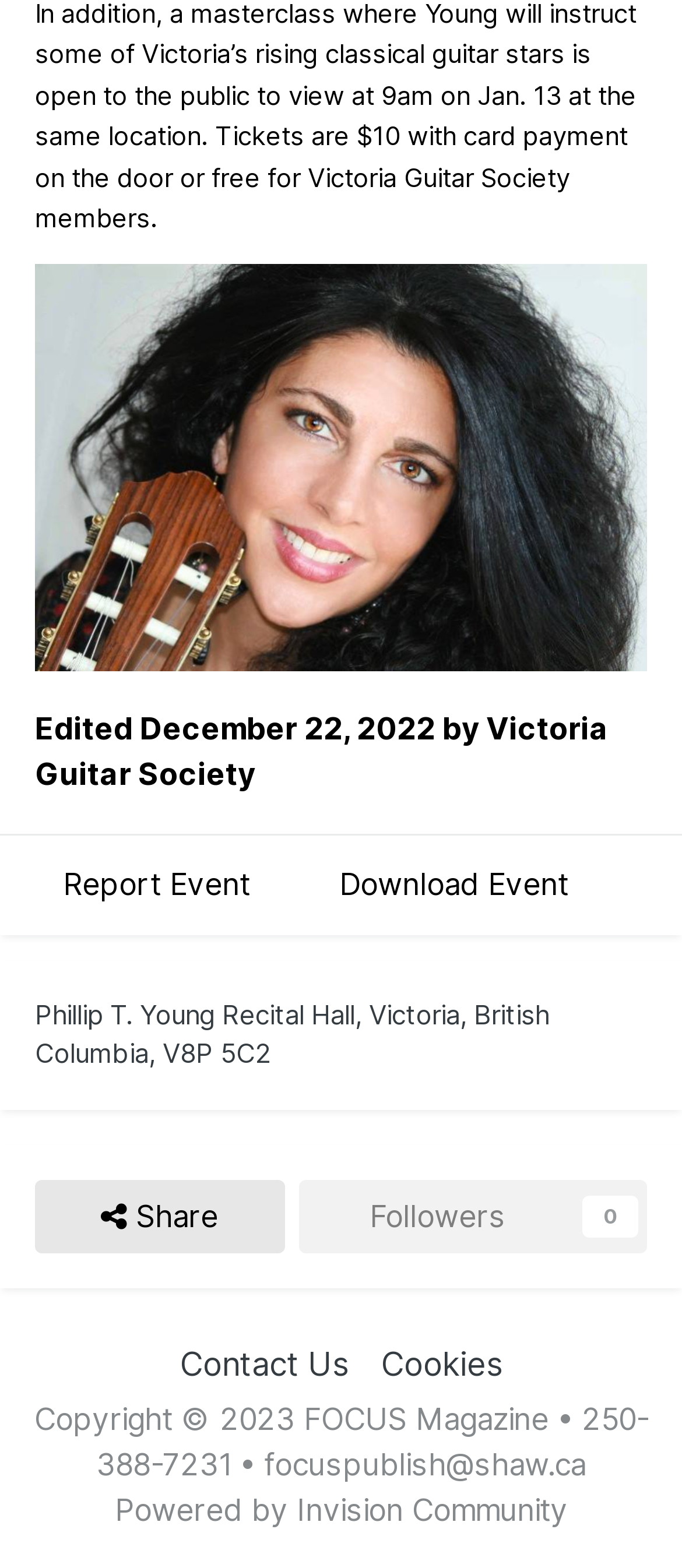Find and provide the bounding box coordinates for the UI element described here: "alt="Screenshot 2022-12-21 at 16.21.31.png"". The coordinates should be given as four float numbers between 0 and 1: [left, top, right, bottom].

[0.051, 0.287, 0.949, 0.305]